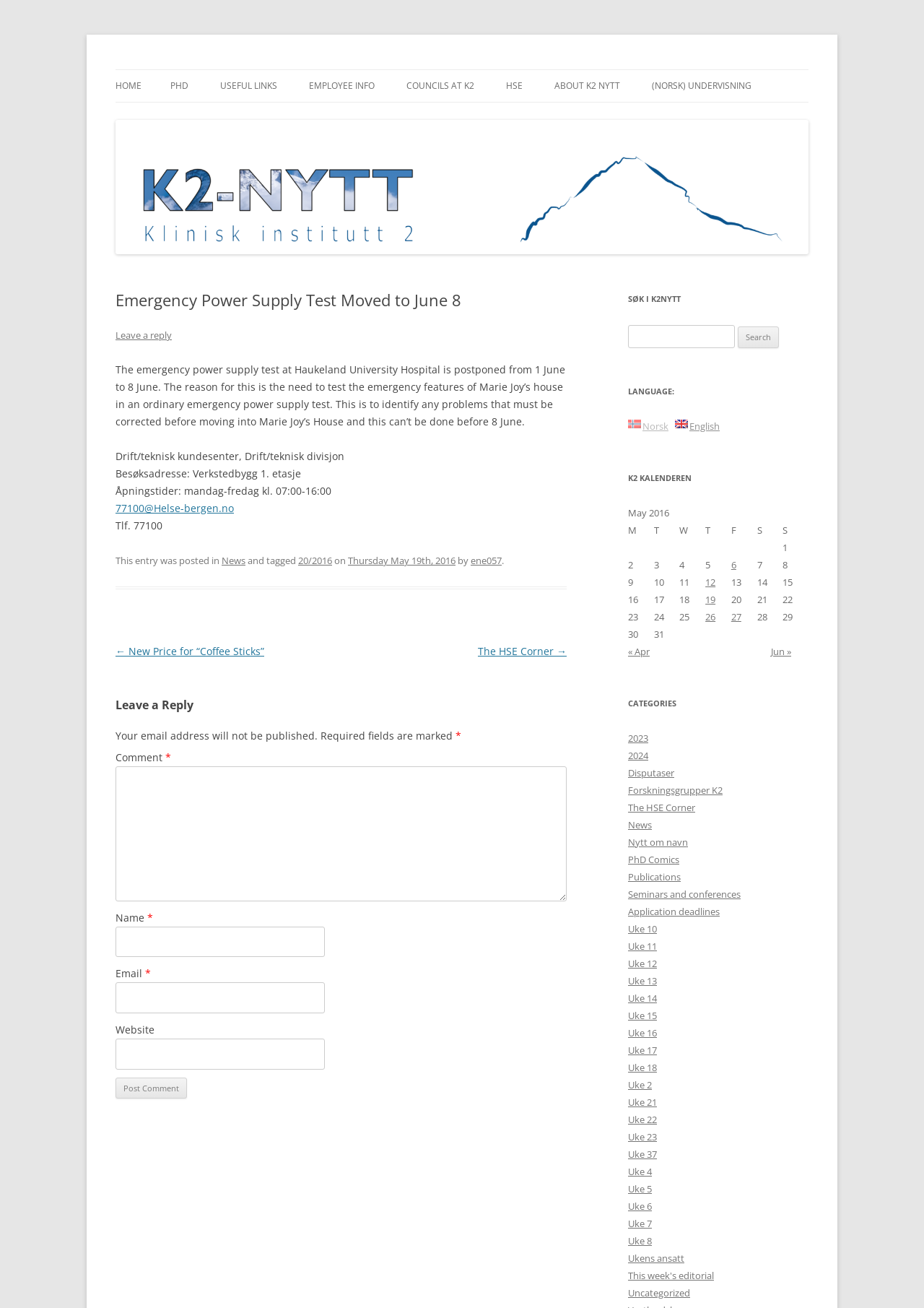Answer the question below using just one word or a short phrase: 
What is the phone number of the technical customer center?

77100